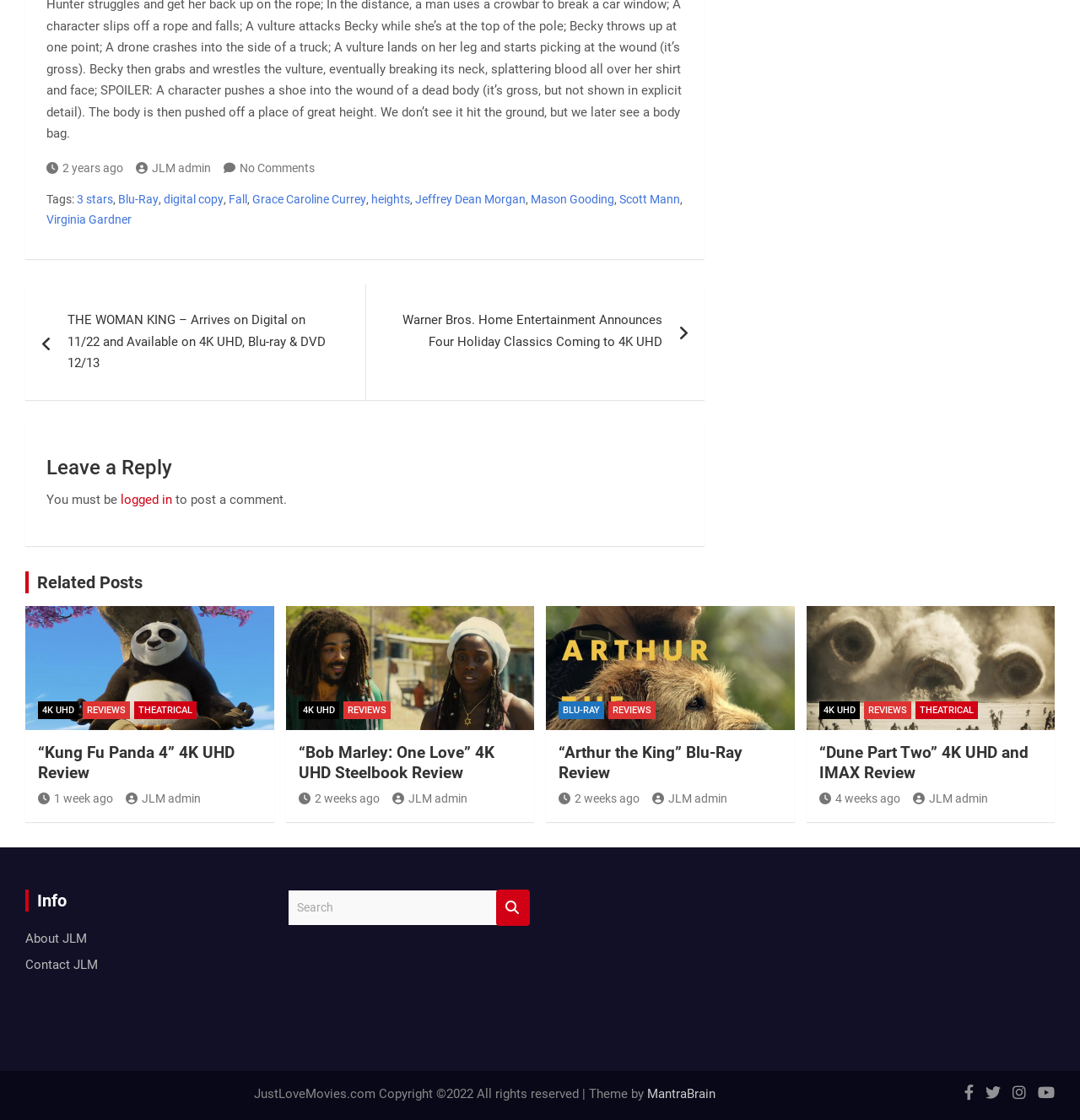Determine the bounding box coordinates of the clickable region to execute the instruction: "Read the review of 'Kung Fu Panda 4' in 4K UHD". The coordinates should be four float numbers between 0 and 1, denoted as [left, top, right, bottom].

[0.035, 0.663, 0.217, 0.699]